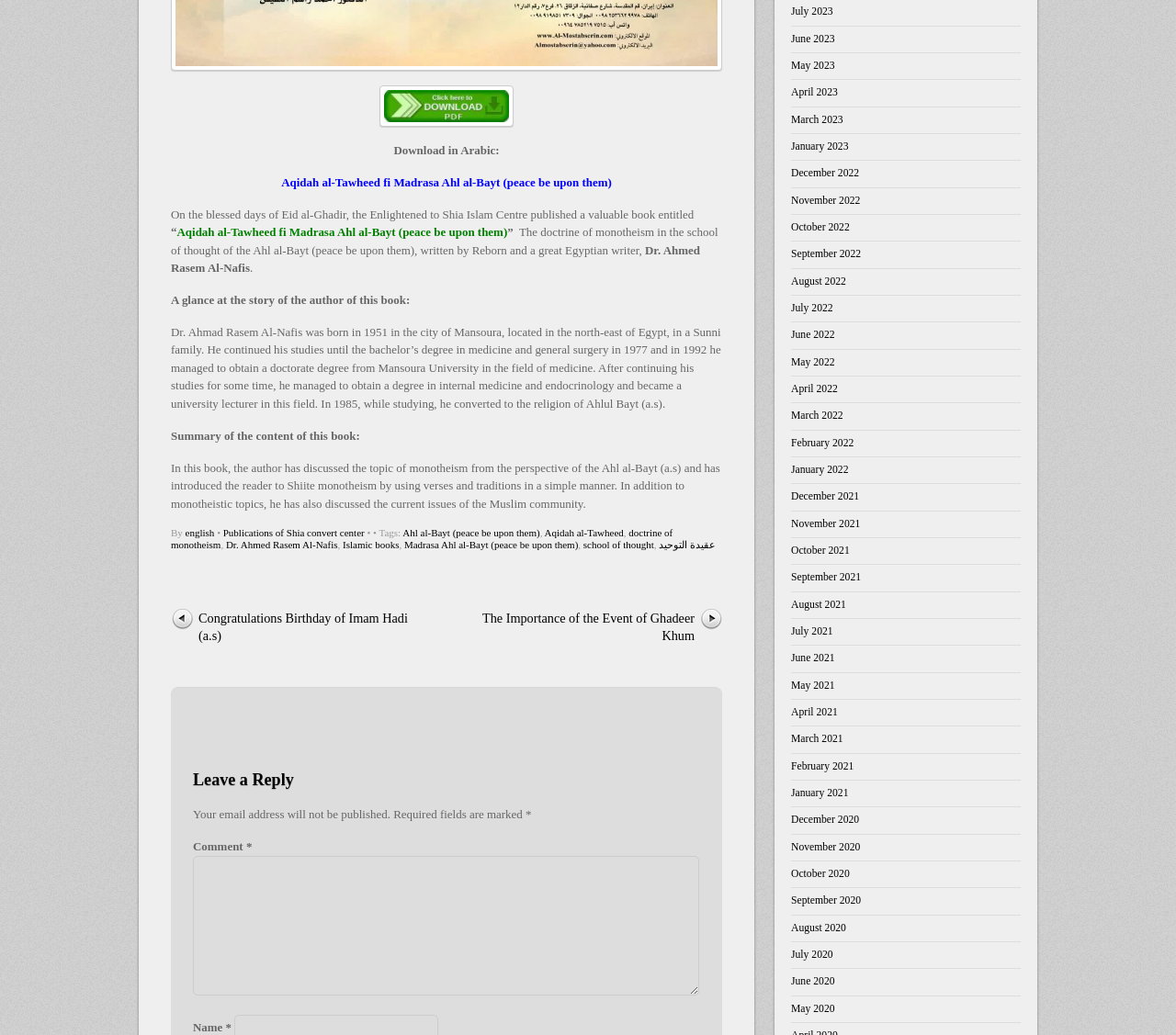Identify the bounding box of the UI element described as follows: "November 2021". Provide the coordinates as four float numbers in the range of 0 to 1 [left, top, right, bottom].

[0.673, 0.5, 0.732, 0.512]